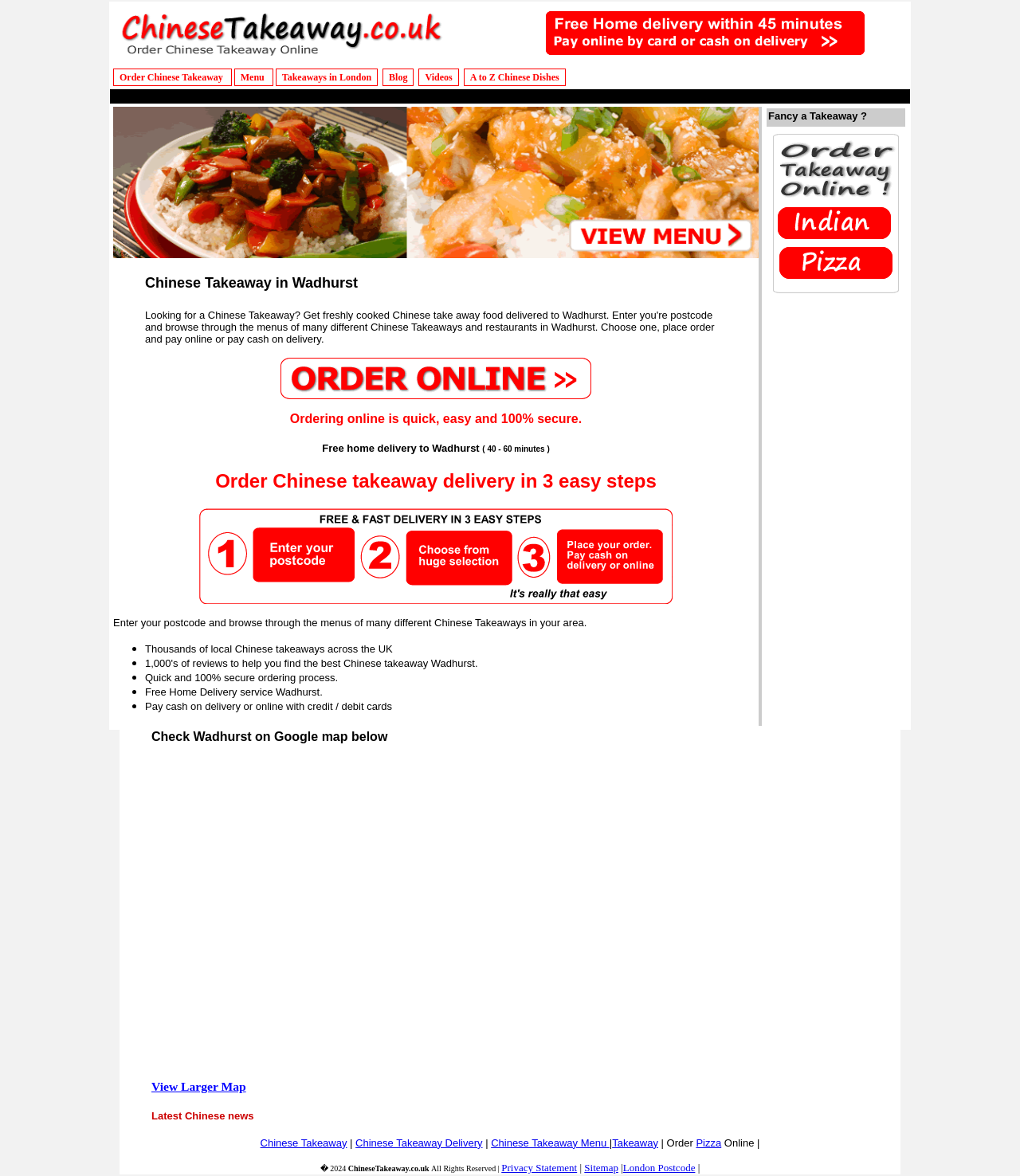For the following element description, predict the bounding box coordinates in the format (top-left x, top-left y, bottom-right x, bottom-right y). All values should be floating point numbers between 0 and 1. Description: About NWUS

None